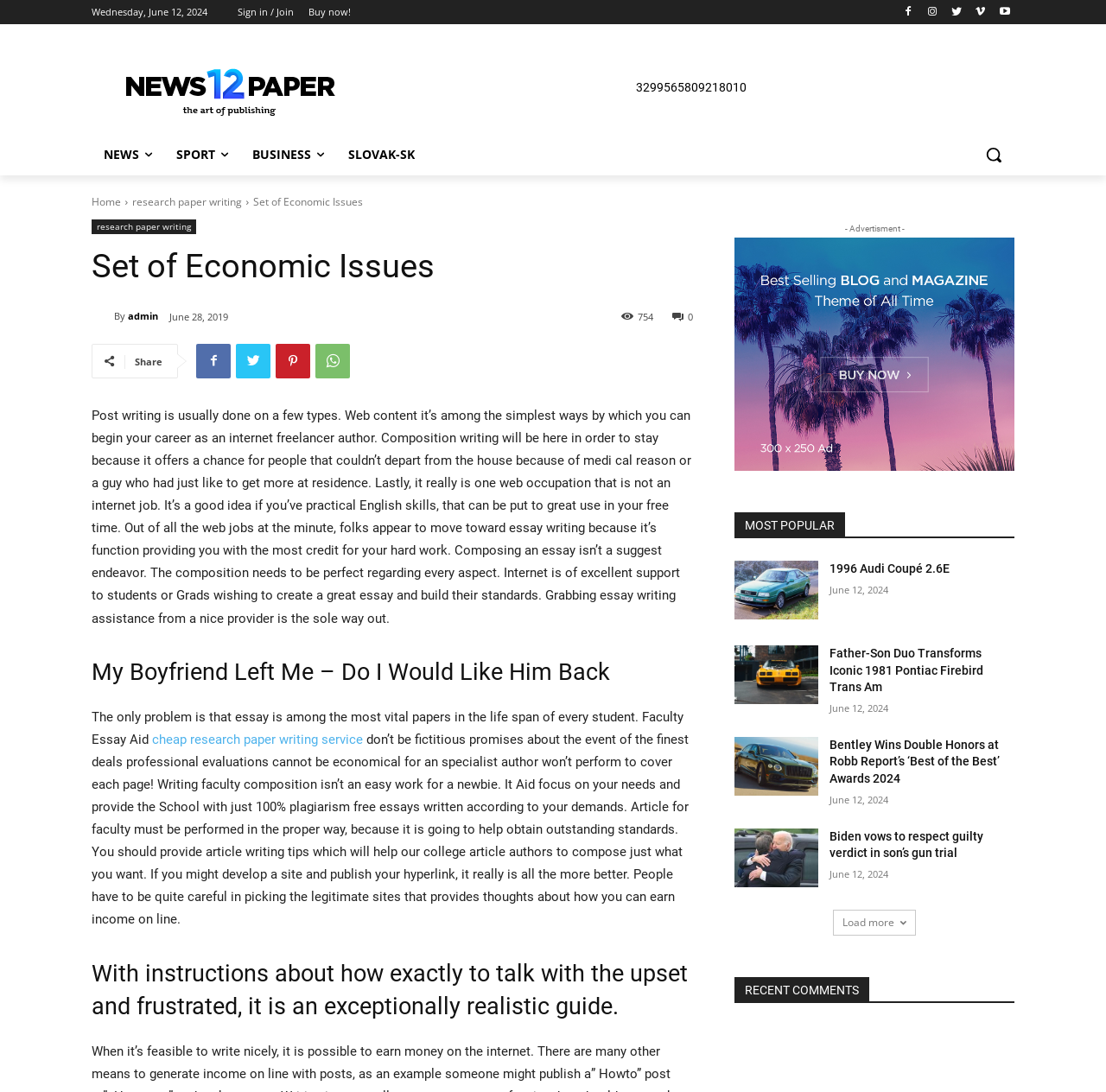Determine the main heading text of the webpage.

Set of Economic Issues